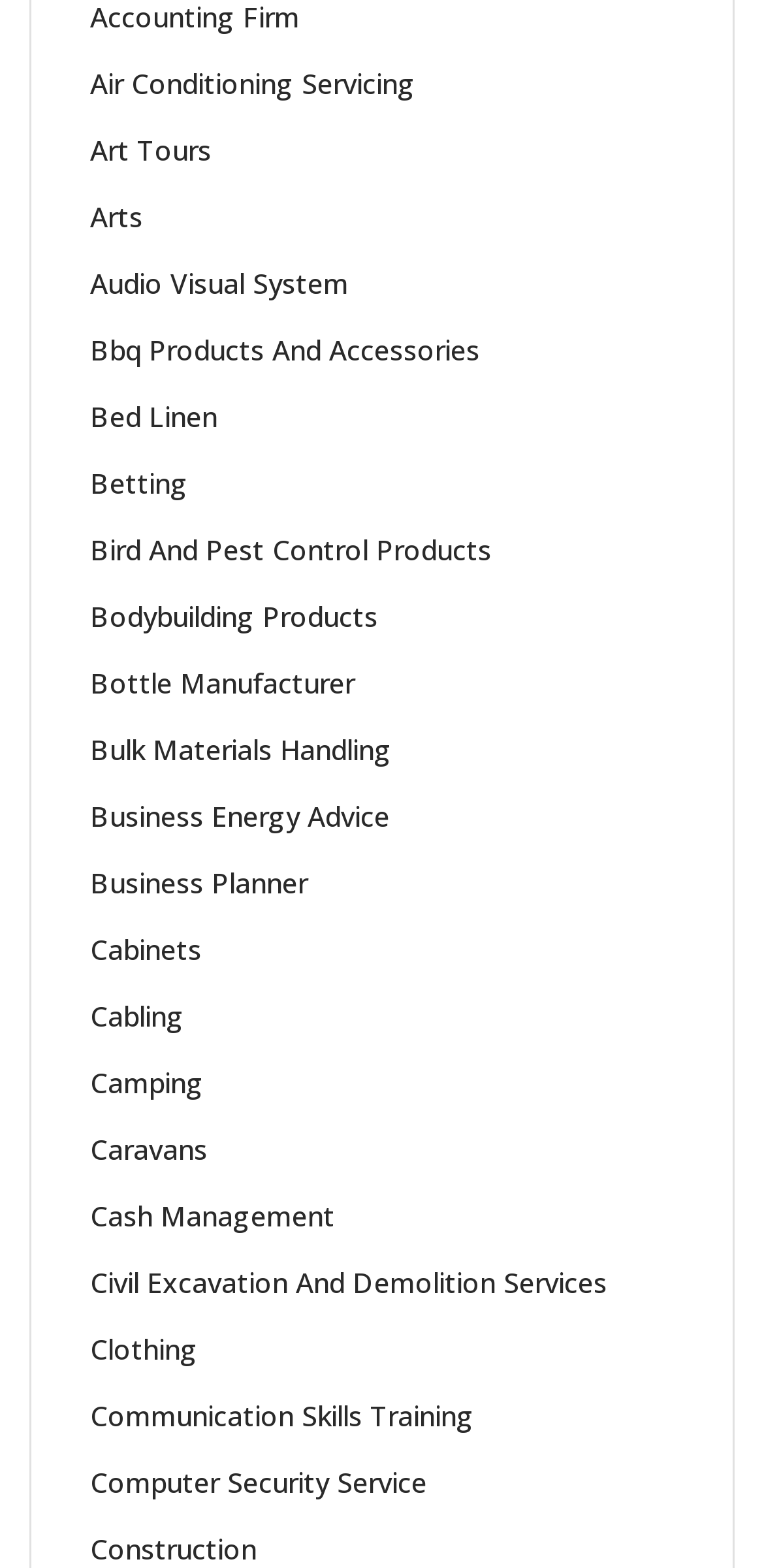Identify the bounding box for the given UI element using the description provided. Coordinates should be in the format (top-left x, top-left y, bottom-right x, bottom-right y) and must be between 0 and 1. Here is the description: Cabling

[0.118, 0.636, 0.241, 0.66]